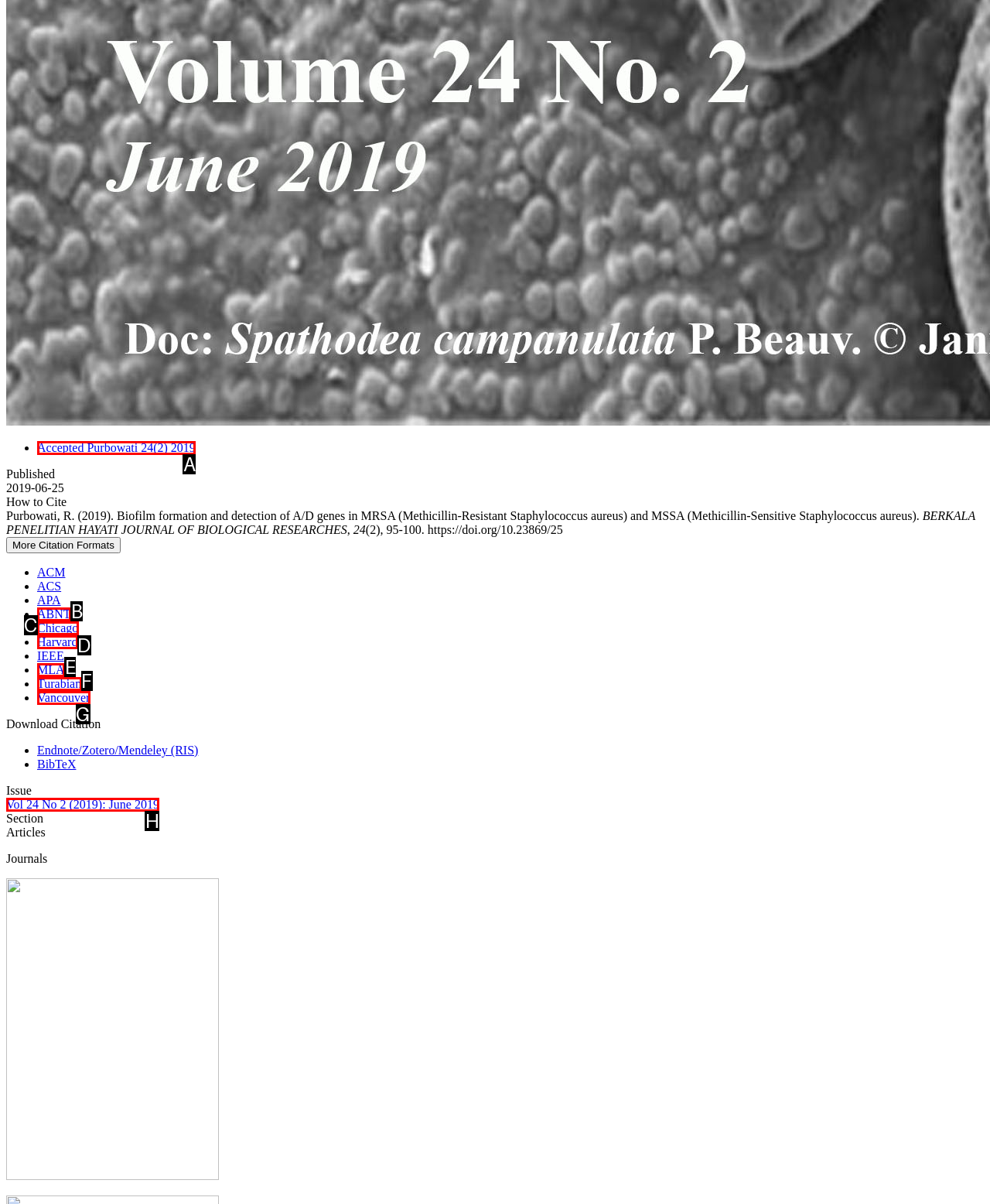Determine the HTML element that best aligns with the description: Accepted Purbowati 24(2) 2019
Answer with the appropriate letter from the listed options.

A